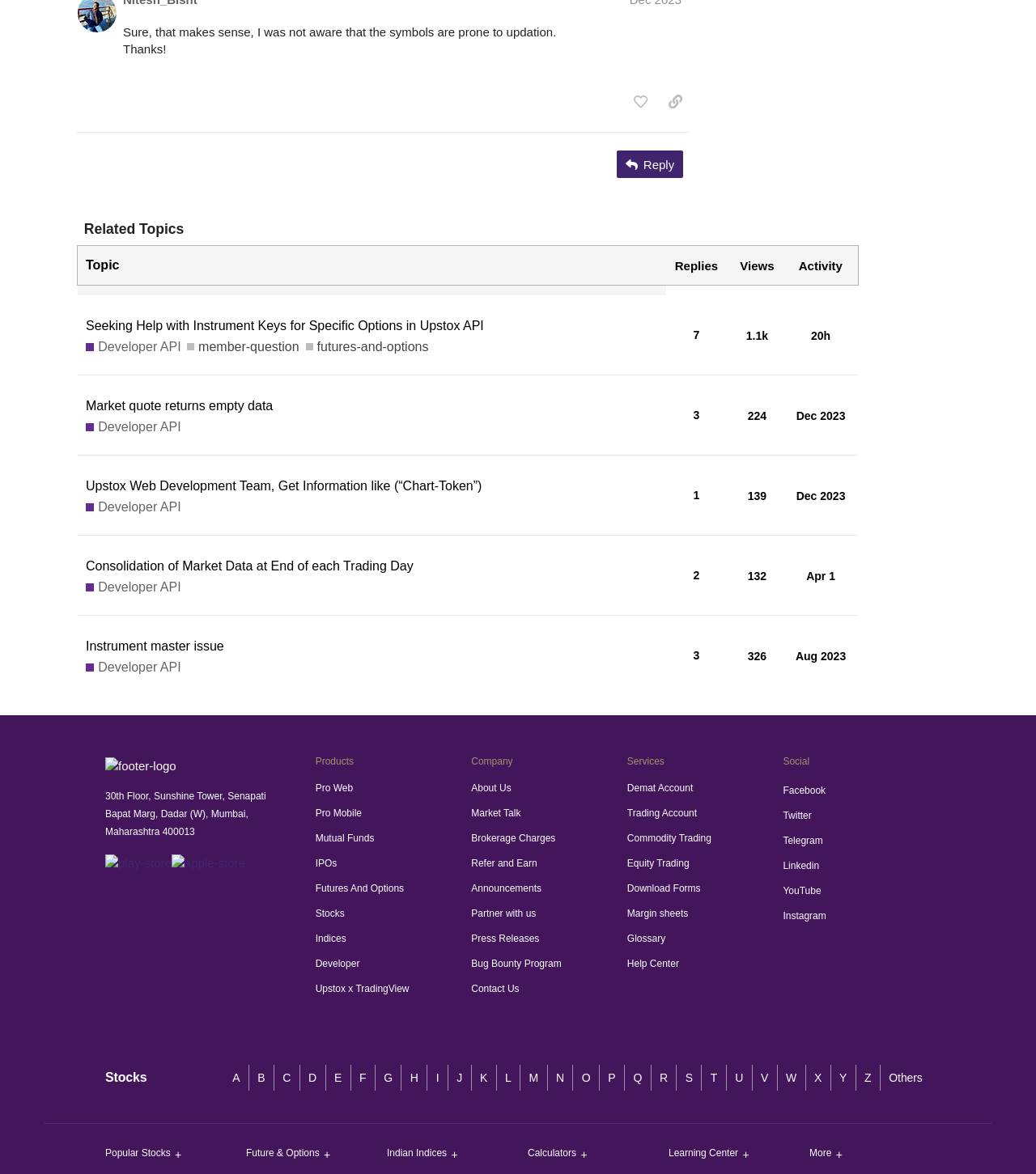Please locate the bounding box coordinates of the element that should be clicked to achieve the given instruction: "Copy a link to this post to clipboard".

[0.637, 0.075, 0.666, 0.098]